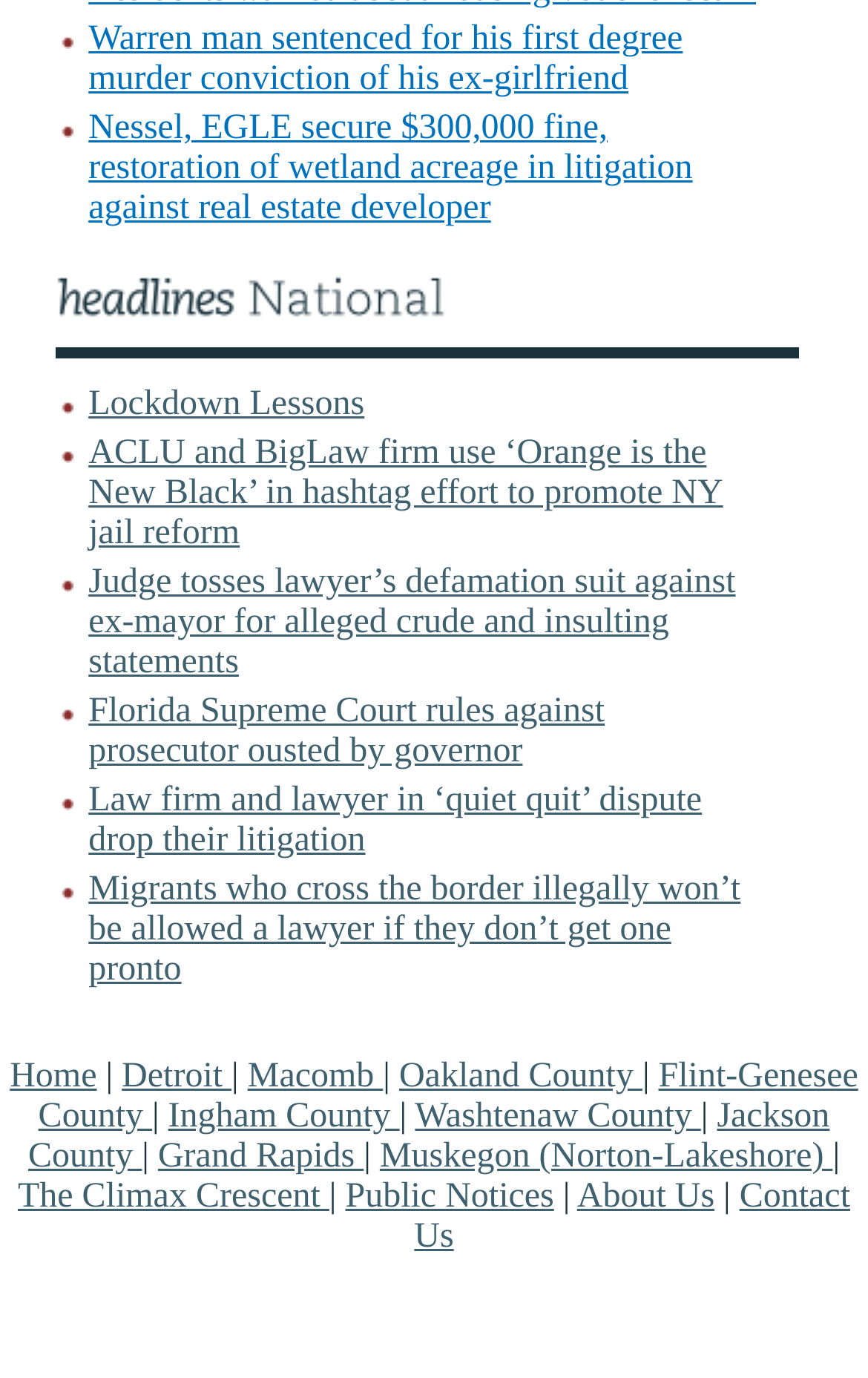Locate the bounding box coordinates of the clickable area to execute the instruction: "Browse headlines in National section". Provide the coordinates as four float numbers between 0 and 1, represented as [left, top, right, bottom].

[0.063, 0.202, 0.921, 0.26]